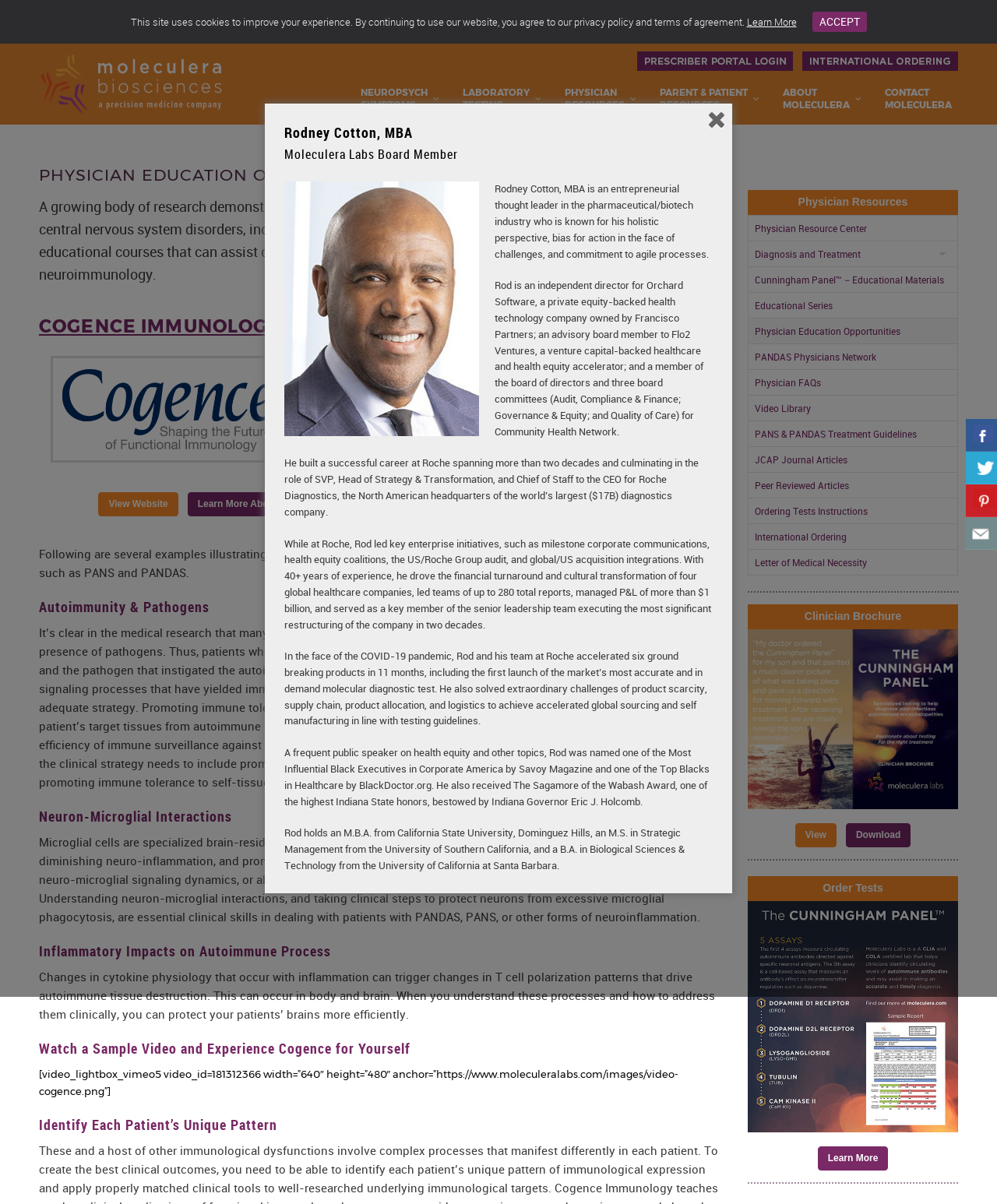Answer the question below with a single word or a brief phrase: 
What is the text of the first link on the webpage?

Order Lab Tests